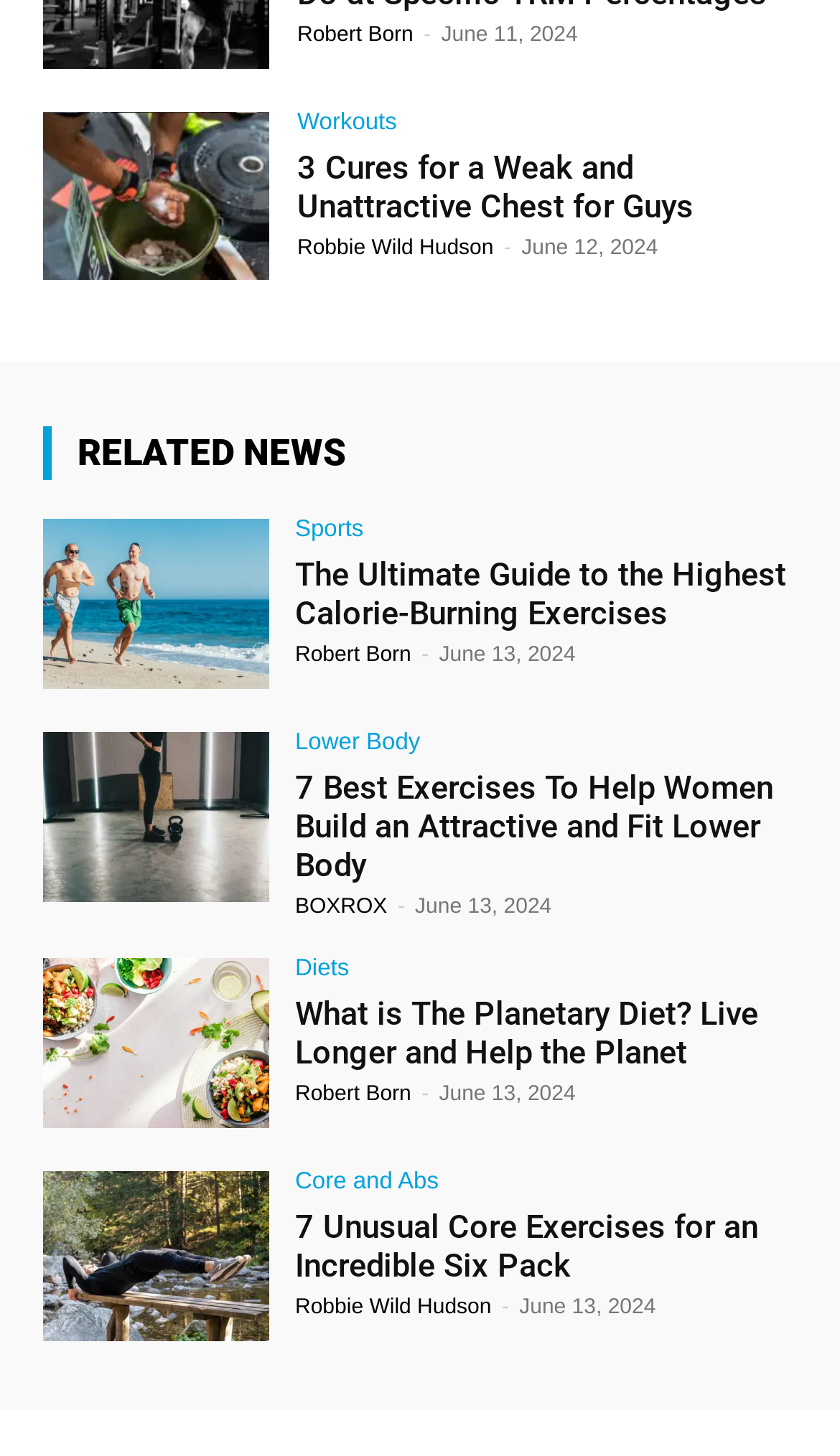What is the author of the first article?
Analyze the image and provide a thorough answer to the question.

The first article has a link with the text 'Robert Born' which is likely the author of the article.